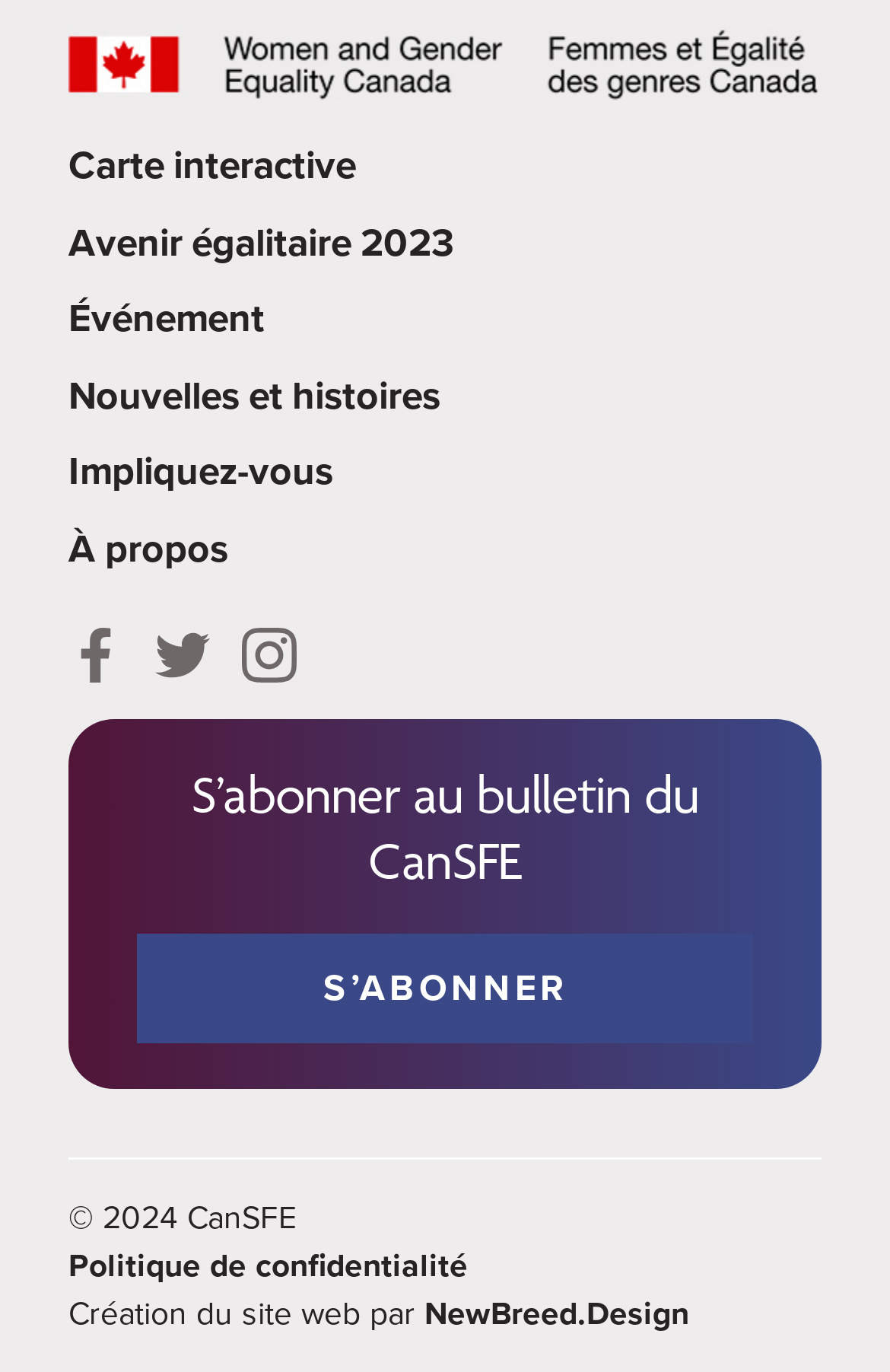What is the purpose of the link 'S’ABONNER'?
From the screenshot, provide a brief answer in one word or phrase.

To subscribe to the bulletin